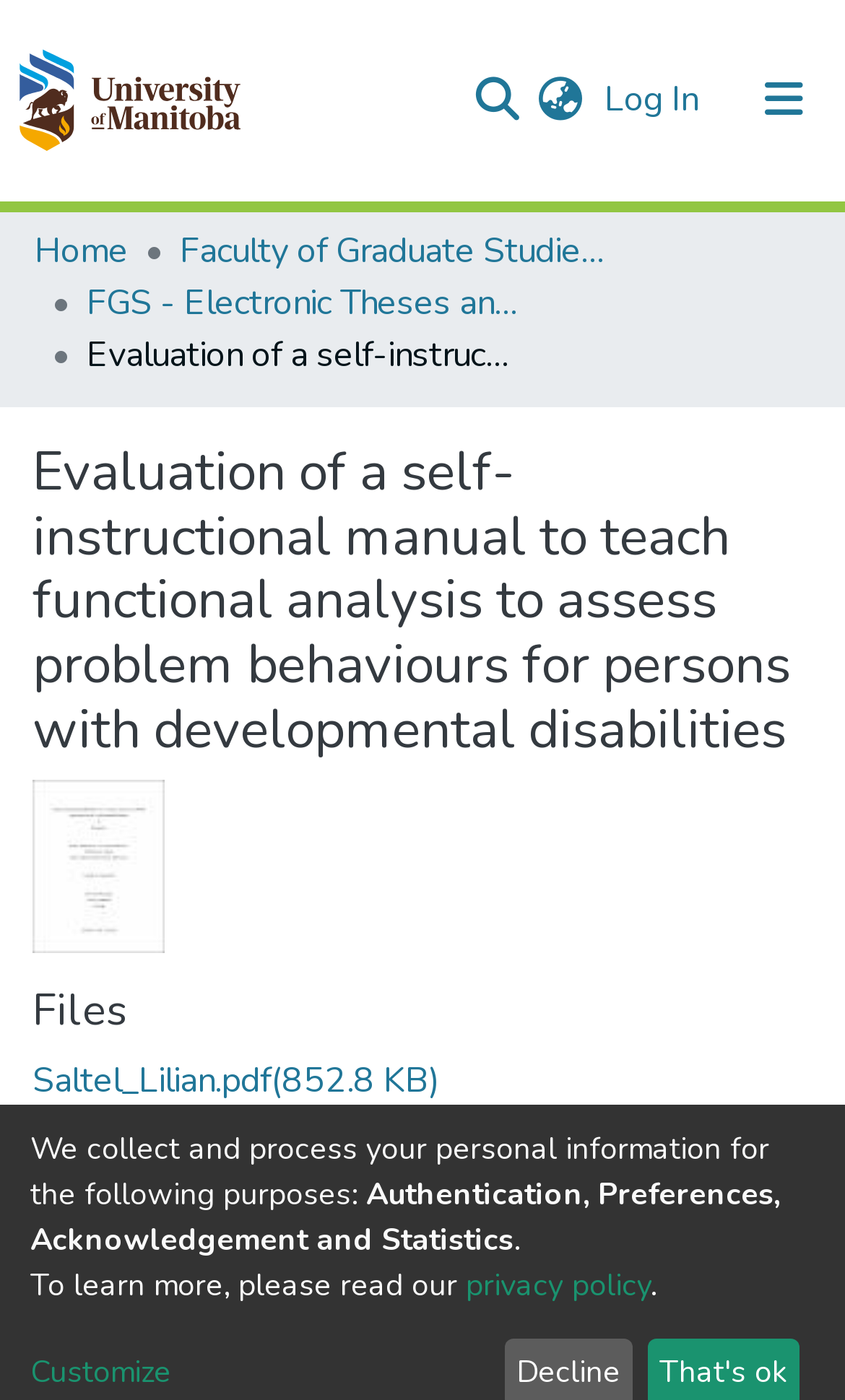What is the name of the repository?
Provide an in-depth and detailed explanation in response to the question.

The repository logo is present in the top navigation bar, but the name of the repository is not explicitly mentioned.